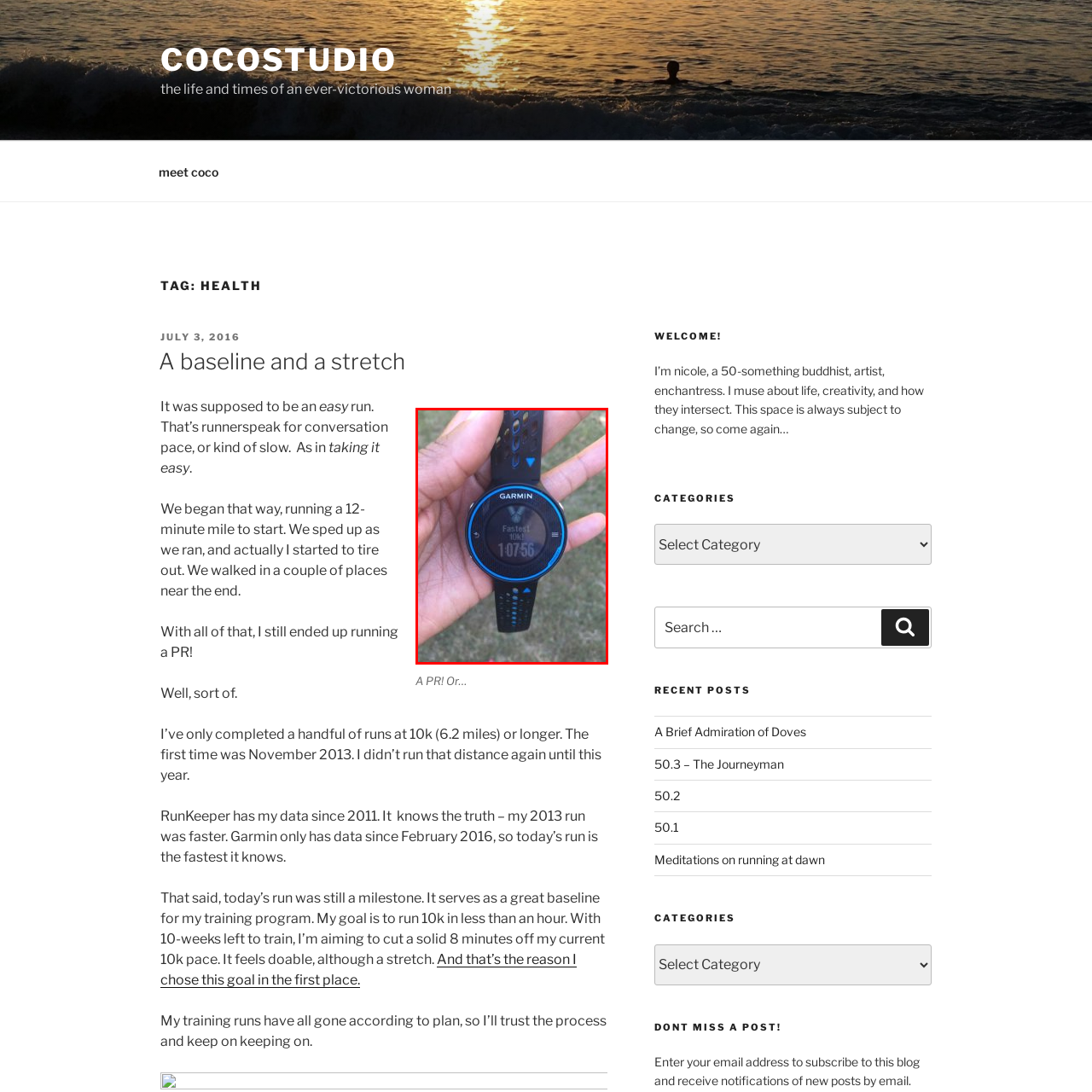Describe all the elements and activities occurring in the red-outlined area of the image extensively.

The image captures a close-up view of a Garmin sports watch being held by a hand. The watch displays the text "Fastest 10K: 1:07:56," indicating the user's best time for a 10-kilometer run. Its sleek design features a black band with blue accents, emphasizing its sporty aesthetic. The watch's digital screen showcases clear, bold numbers and text, providing essential running metrics at a glance. This snapshot represents a personal achievement in running, highlighting the significance of tracking performance and setting goals in the athletic journey.